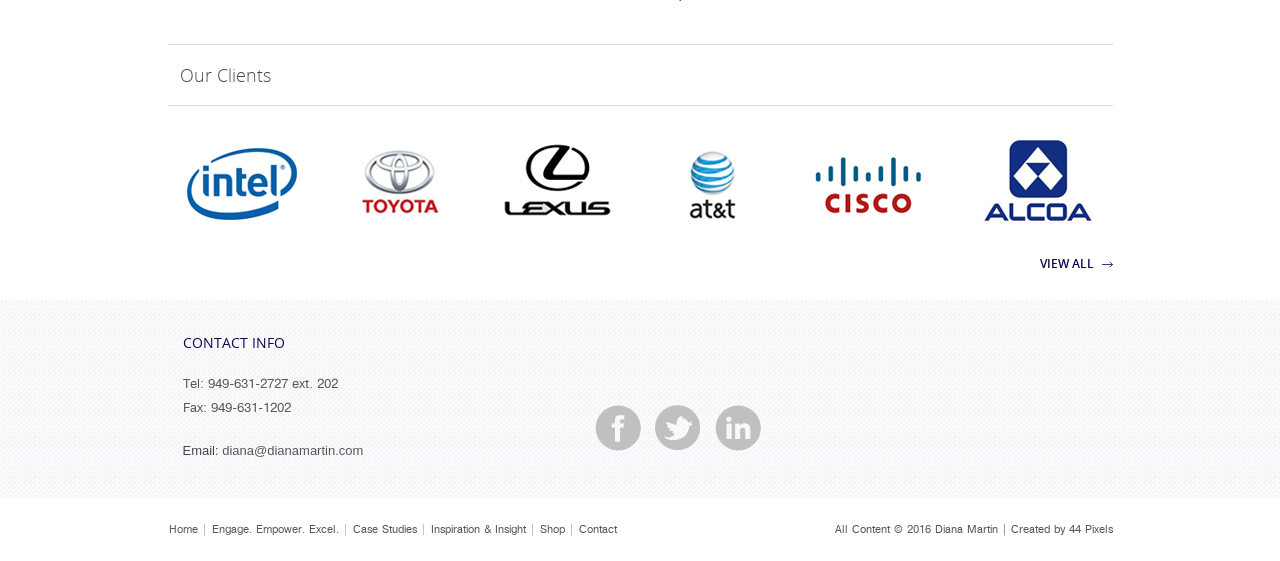Locate the UI element described as follows: "Inspiration & Insight". Return the bounding box coordinates as four float numbers between 0 and 1 in the order [left, top, right, bottom].

[0.336, 0.927, 0.414, 0.956]